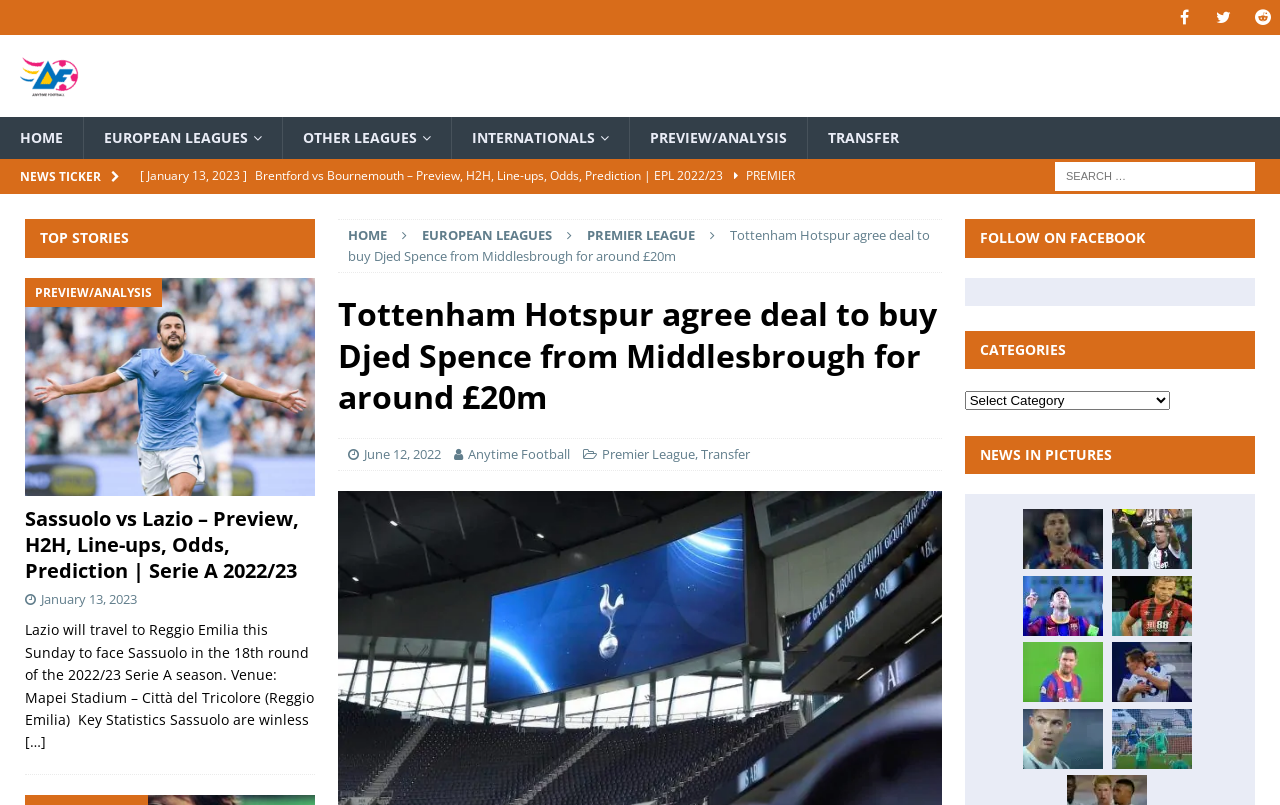What is the category of the article?
Please answer the question with a detailed response using the information from the screenshot.

I looked at the article title 'Tottenham Hotspur agree deal to buy Djed Spence from Middlesbrough for around £20m' and found the category 'Transfer' associated with it.